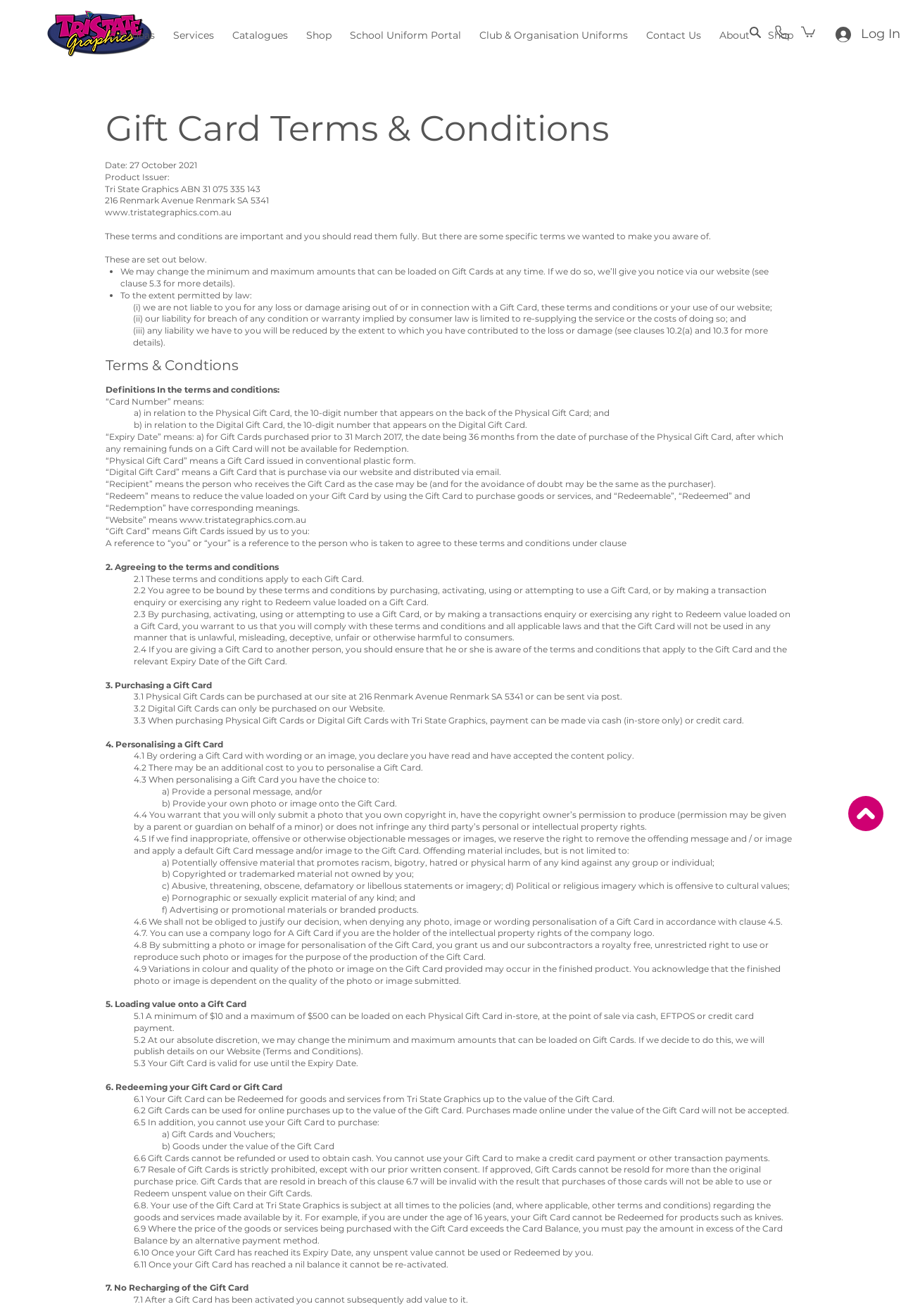Provide the bounding box coordinates for the area that should be clicked to complete the instruction: "Click the 'Search' button".

[0.825, 0.017, 0.849, 0.033]